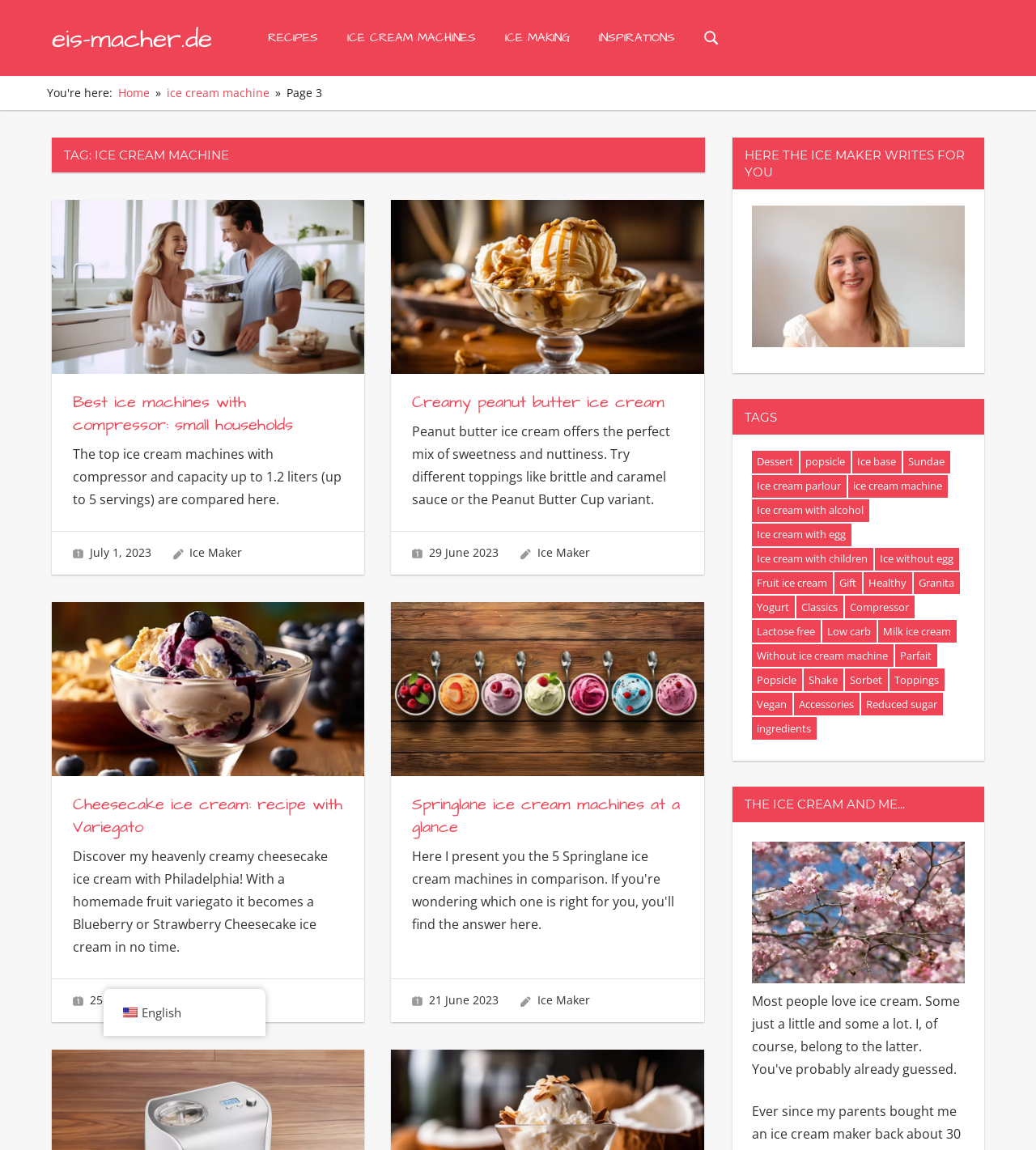Identify the bounding box coordinates for the UI element mentioned here: "Fruit ice cream". Provide the coordinates as four float values between 0 and 1, i.e., [left, top, right, bottom].

[0.726, 0.497, 0.804, 0.517]